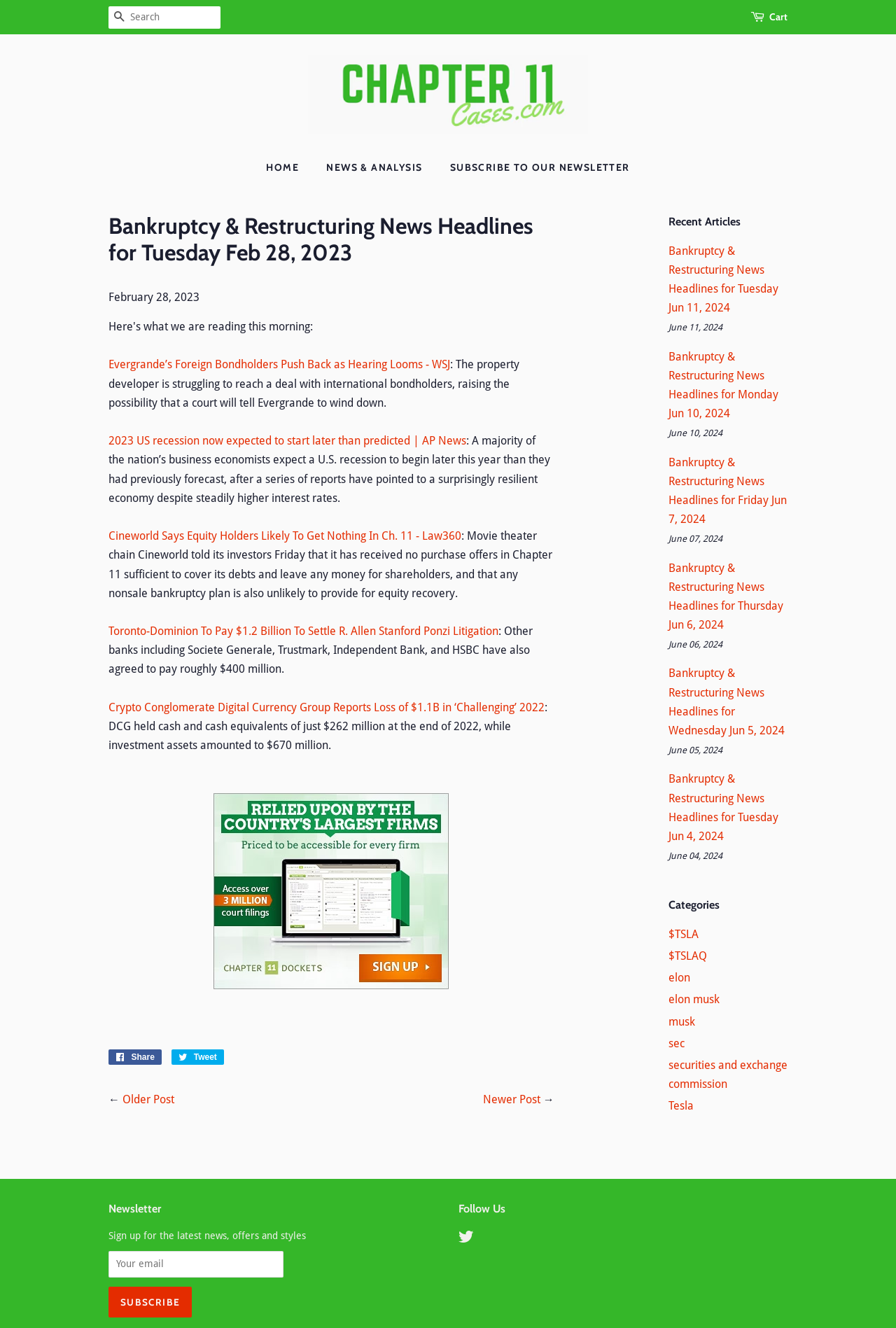Locate the bounding box coordinates of the clickable area needed to fulfill the instruction: "Read older post".

[0.137, 0.823, 0.195, 0.833]